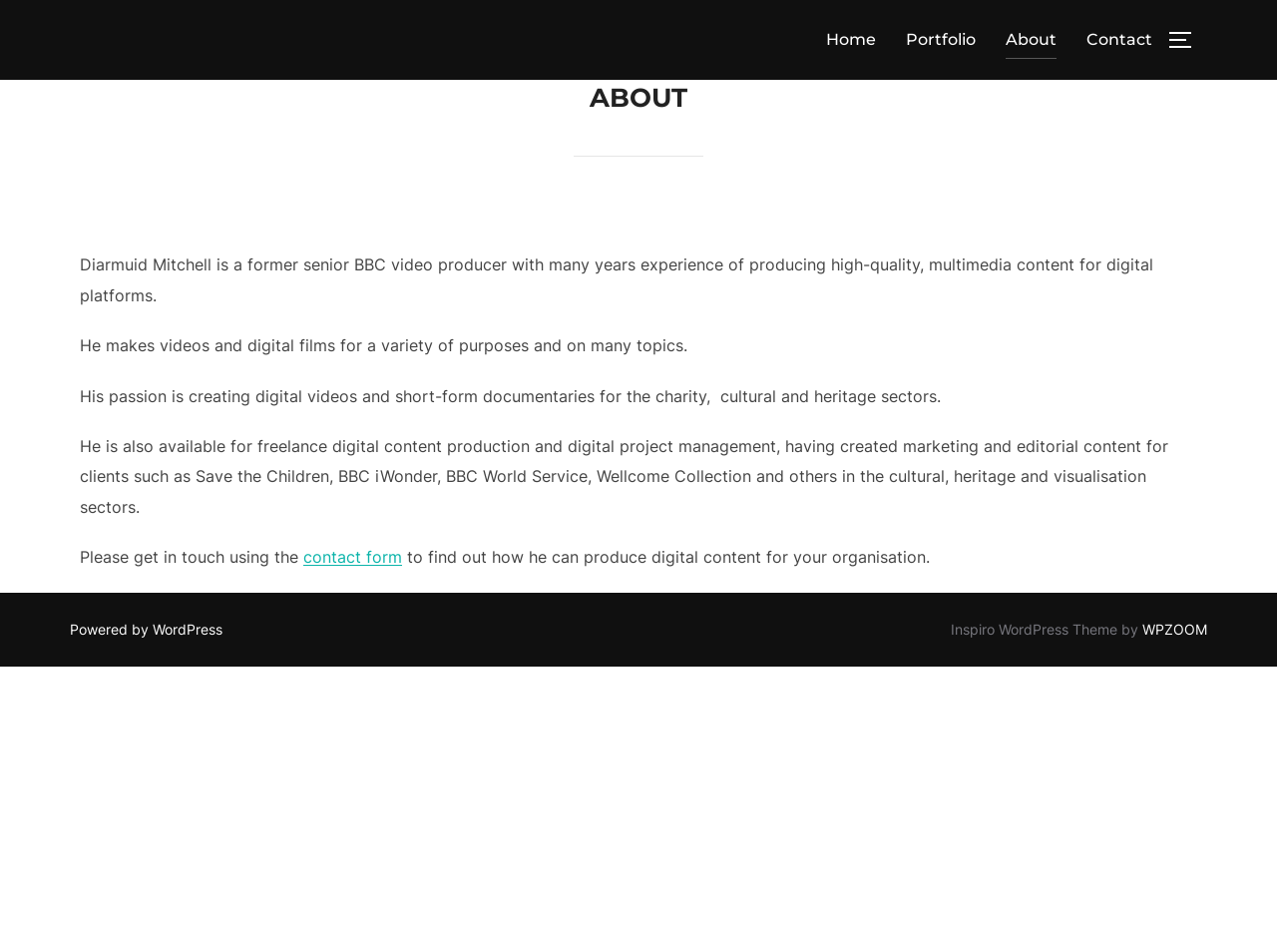Locate the bounding box coordinates of the element I should click to achieve the following instruction: "Click on August 2014".

None